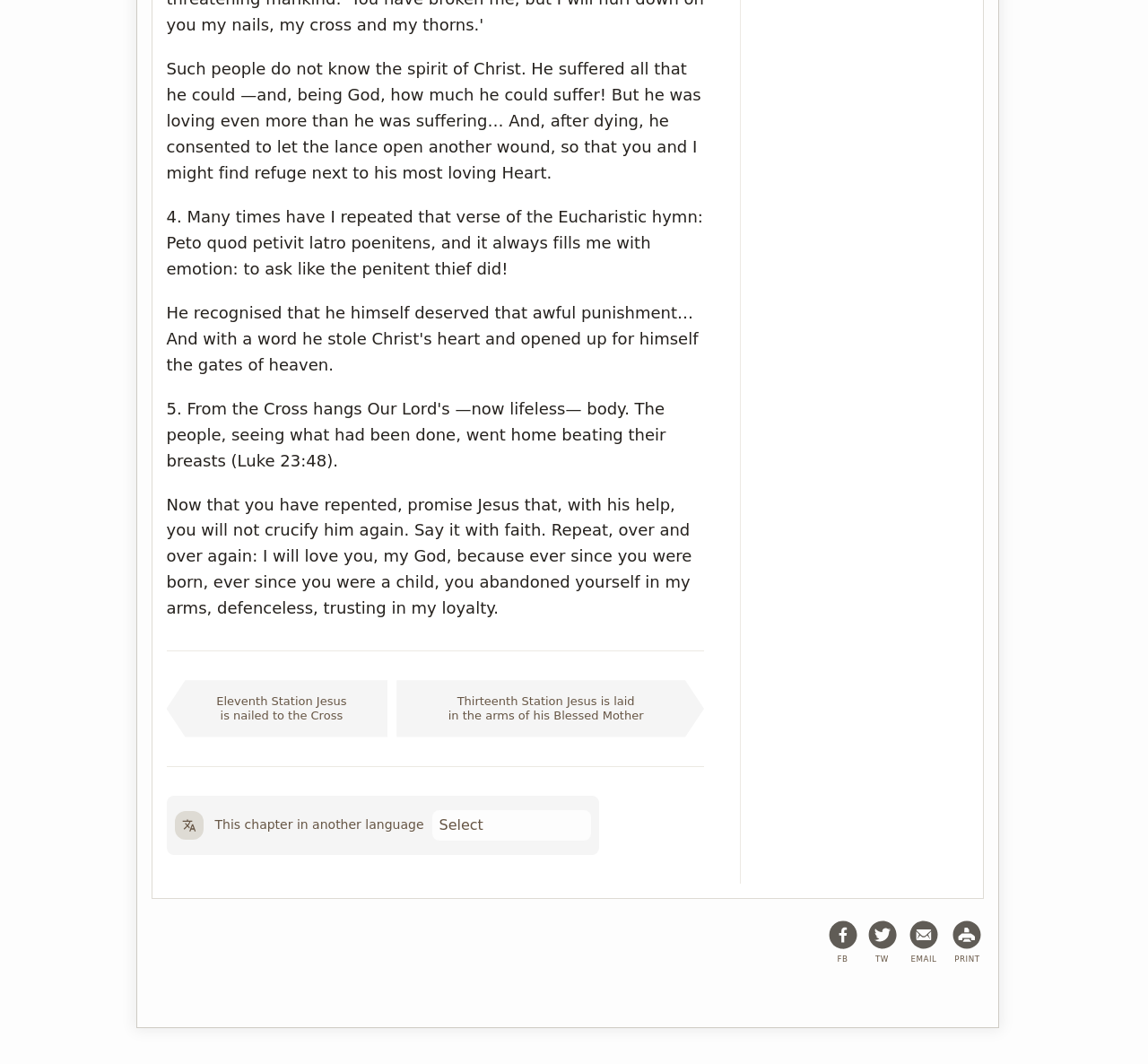Please find the bounding box coordinates of the clickable region needed to complete the following instruction: "Visit the Legal notice page". The bounding box coordinates must consist of four float numbers between 0 and 1, i.e., [left, top, right, bottom].

[0.211, 0.934, 0.282, 0.957]